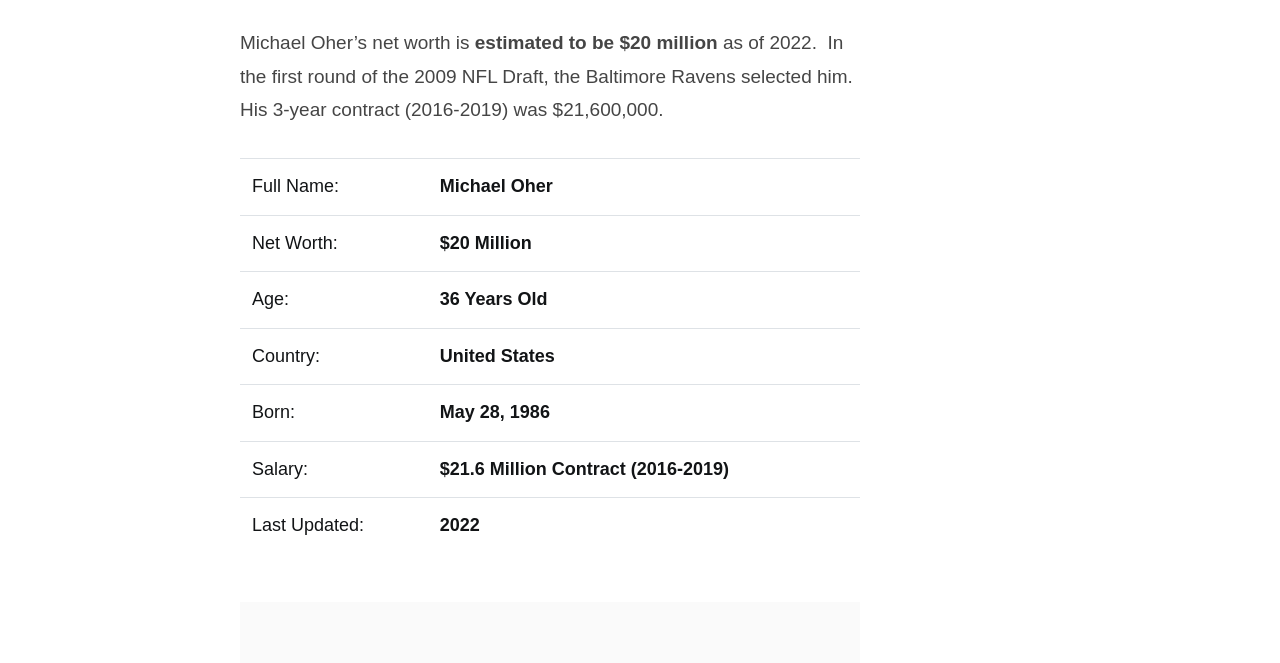What was Michael Oher's salary for his 2016-2019 contract?
Answer the question with a detailed and thorough explanation.

According to the table on the webpage, Michael Oher's salary for his 2016-2019 contract was $21.6 Million.